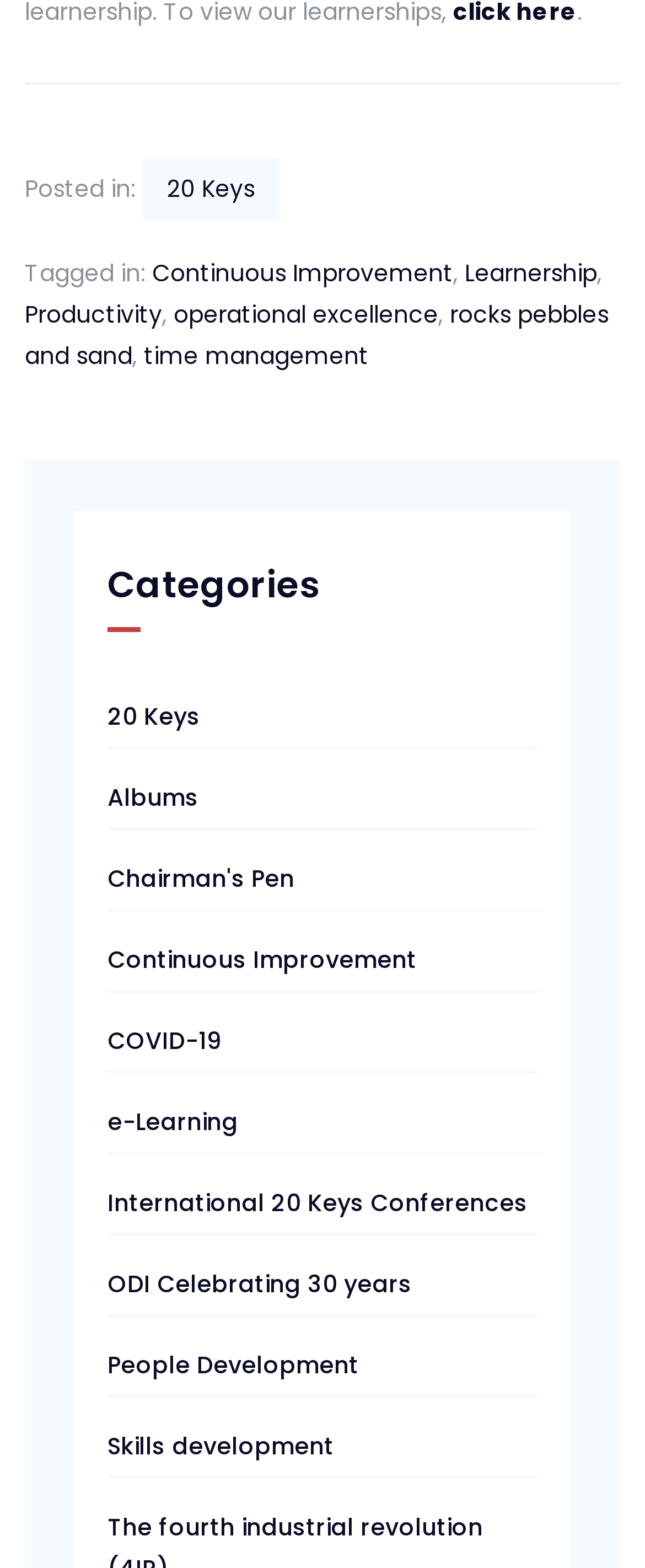How many commas are used to separate tags under the 'Tagged in:' section?
Based on the screenshot, respond with a single word or phrase.

2